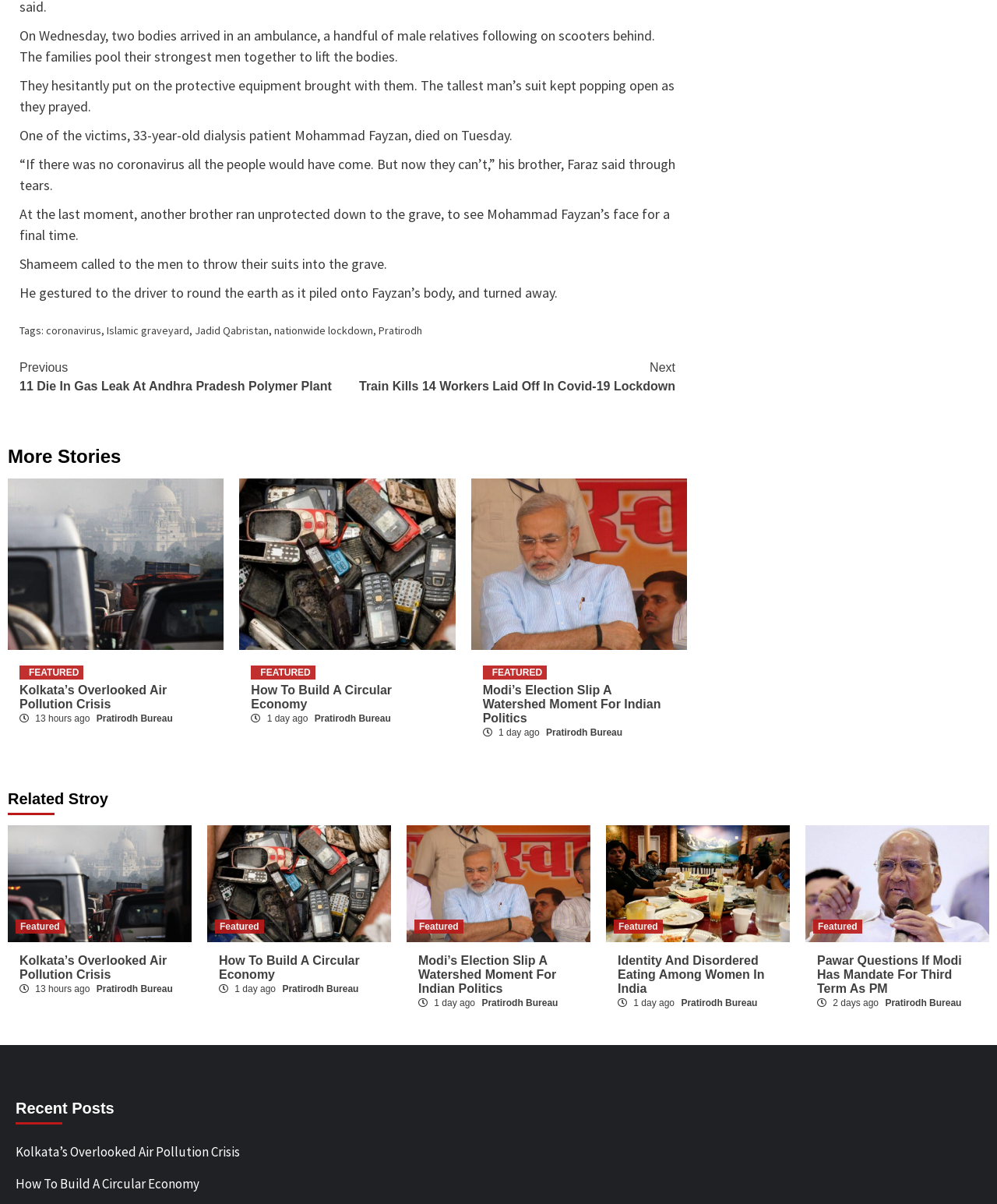How many workers were laid off in the Covid-19 lockdown?
Carefully examine the image and provide a detailed answer to the question.

The answer can be found in the link 'Next Train Kills 14 Workers Laid Off In Covid-19 Lockdown' at the bottom of the article.